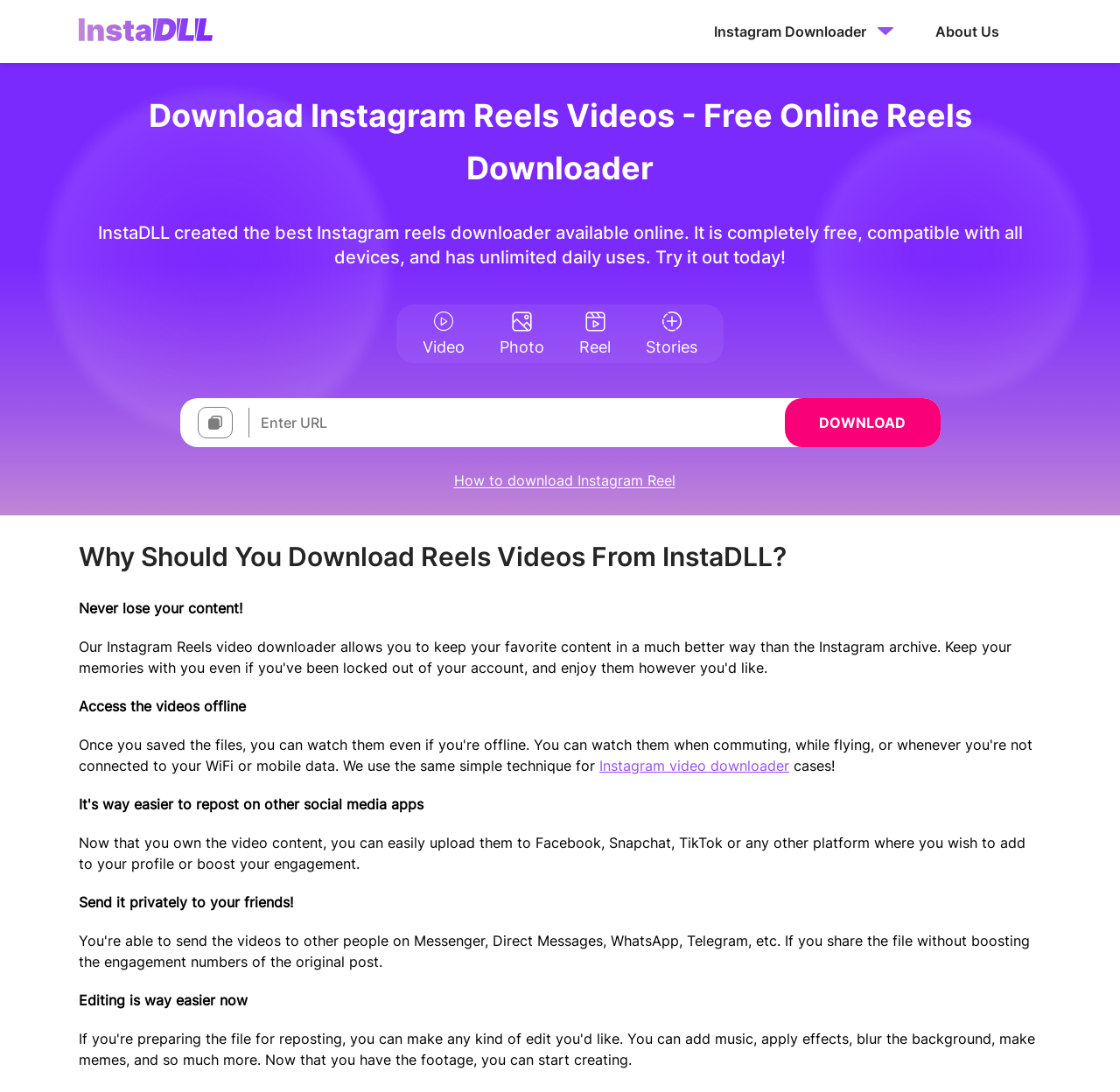Identify and provide the main heading of the webpage.

Download Instagram Reels Videos - Free Online Reels Downloader